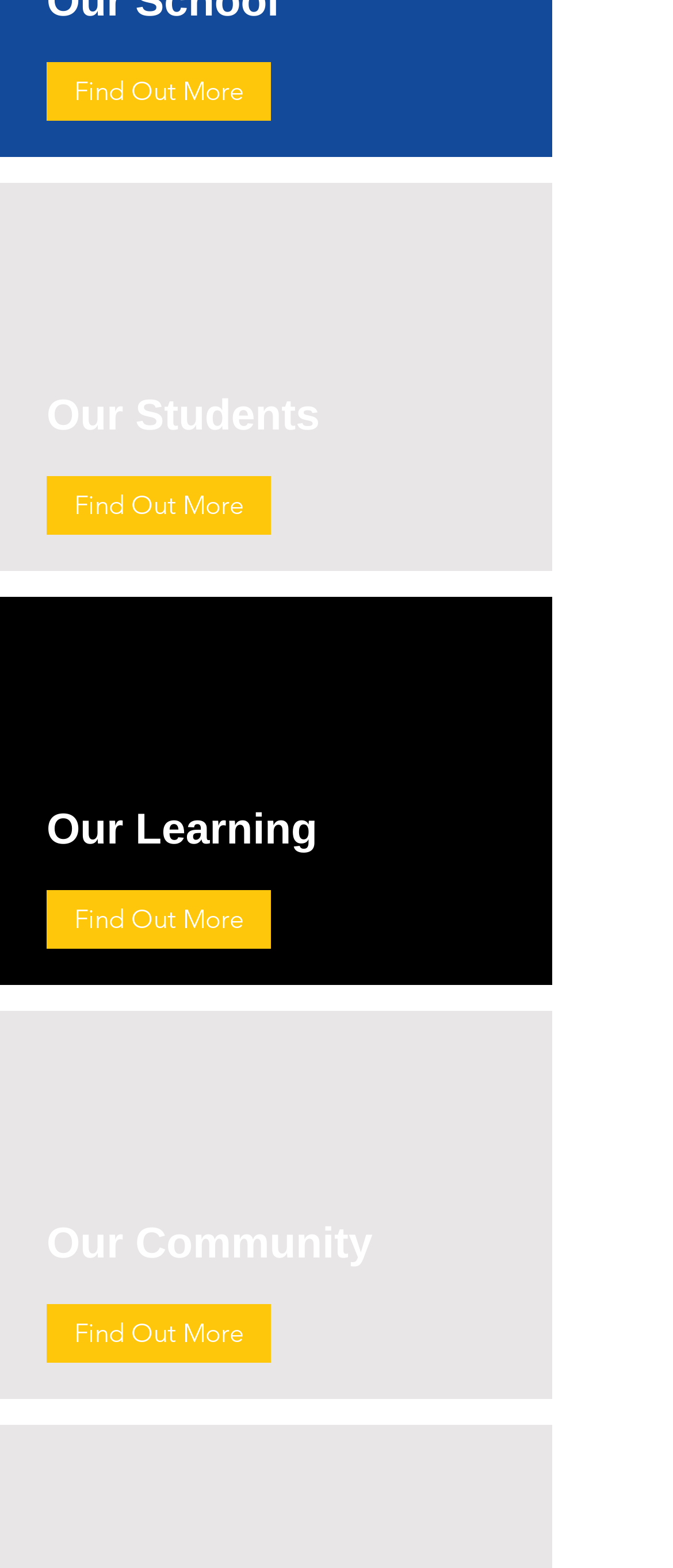From the element description: "Find Out More", extract the bounding box coordinates of the UI element. The coordinates should be expressed as four float numbers between 0 and 1, in the order [left, top, right, bottom].

[0.069, 0.304, 0.403, 0.341]